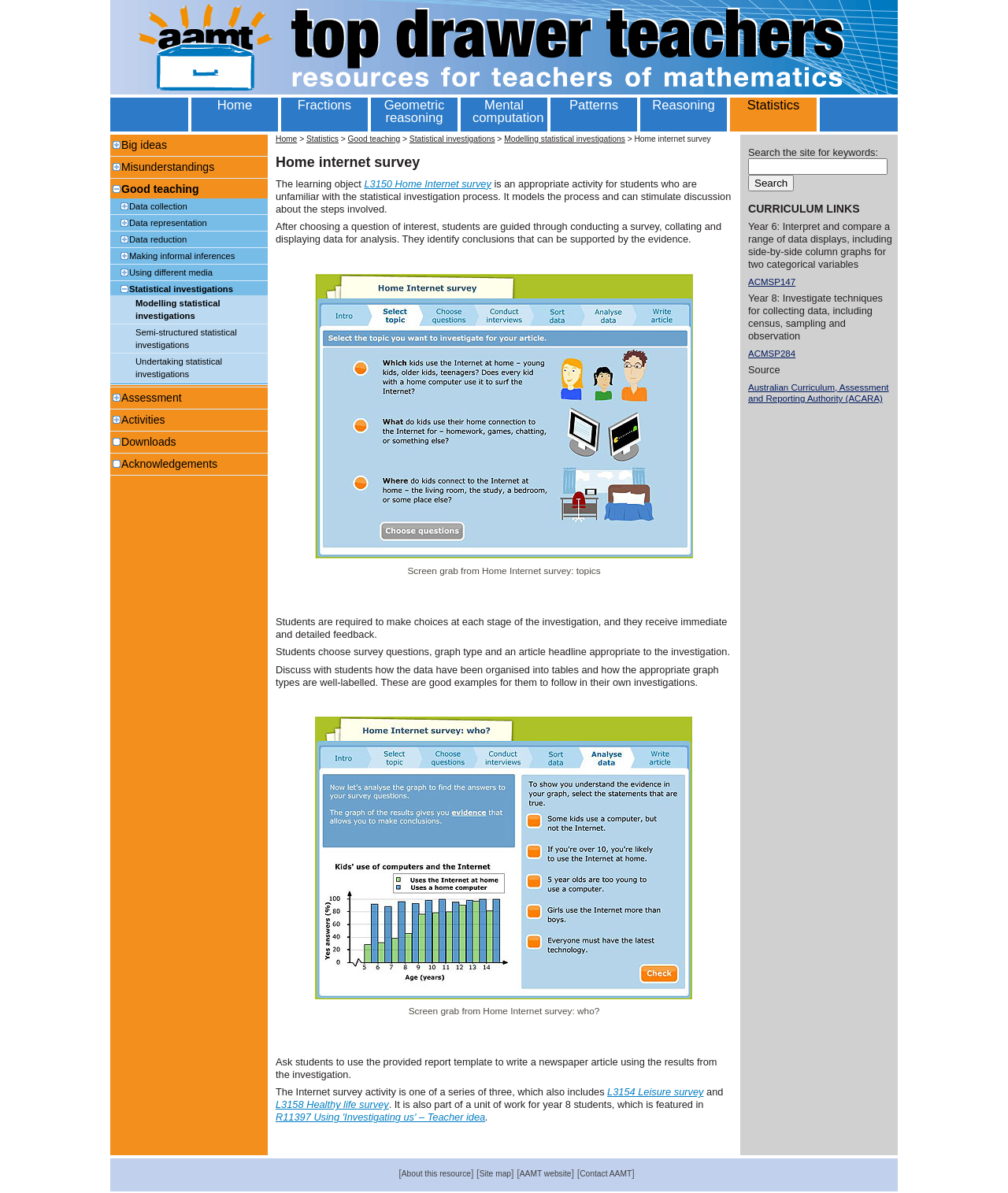Refer to the screenshot and give an in-depth answer to this question: What year level is the 'Home Internet survey' activity suitable for?

The year level that the 'Home Internet survey' activity is suitable for can be found by reading the text on the webpage. The activity is part of a unit of work for year 8 students, which is featured in 'R11397 Using 'Investigating us' – Teacher idea'.